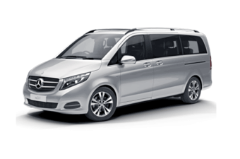Use one word or a short phrase to answer the question provided: 
Which taxi service offers this vehicle?

Harrow Taxis